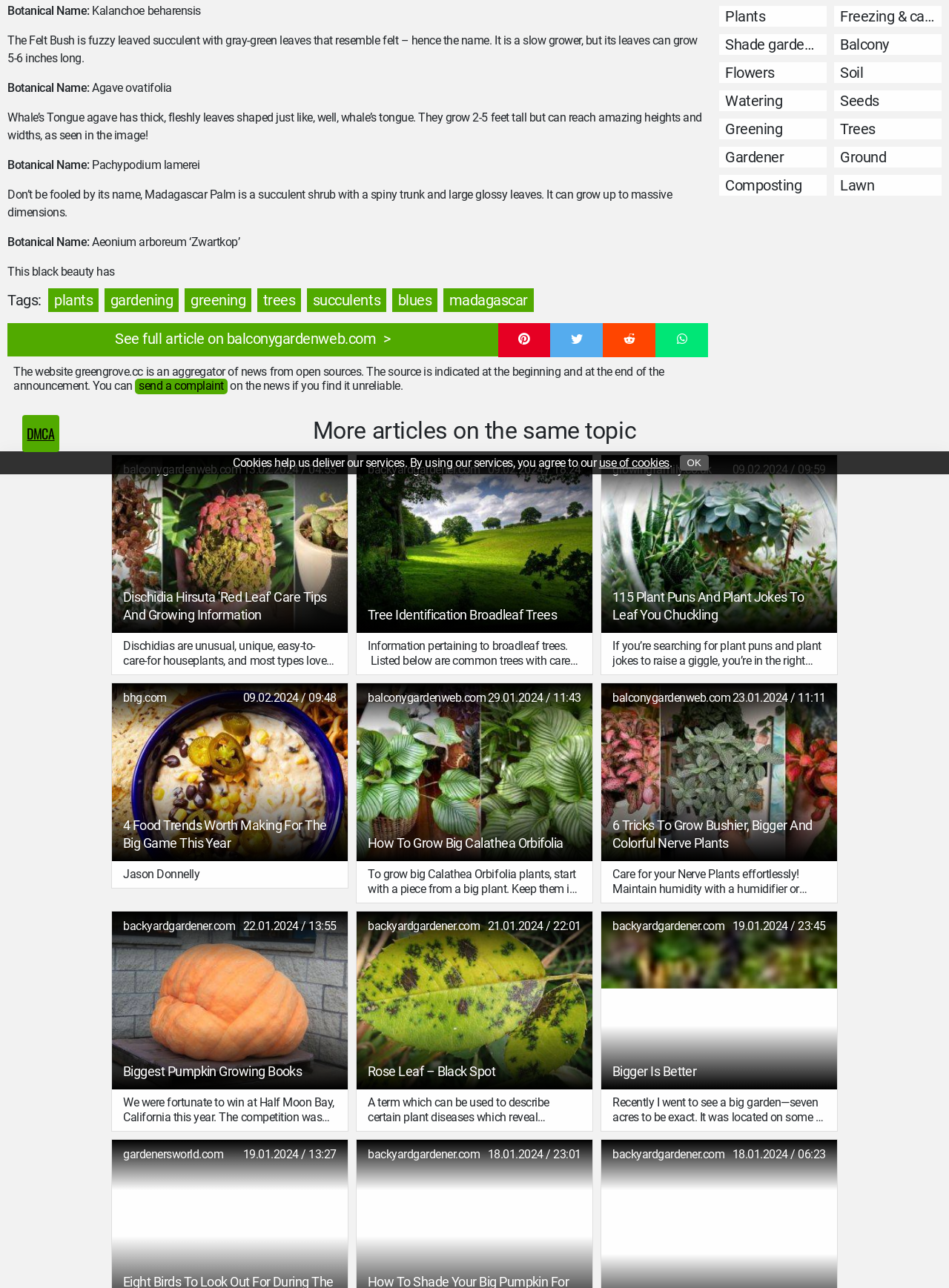Find the coordinates for the bounding box of the element with this description: "About us".

None